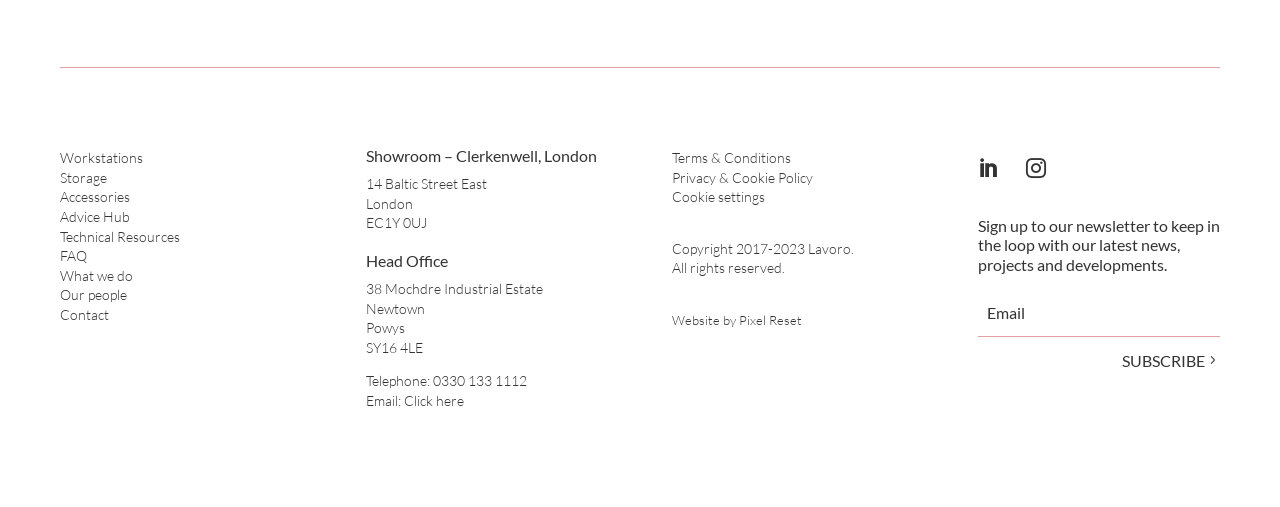Specify the bounding box coordinates of the area to click in order to follow the given instruction: "Click on Contact."

[0.047, 0.603, 0.085, 0.637]